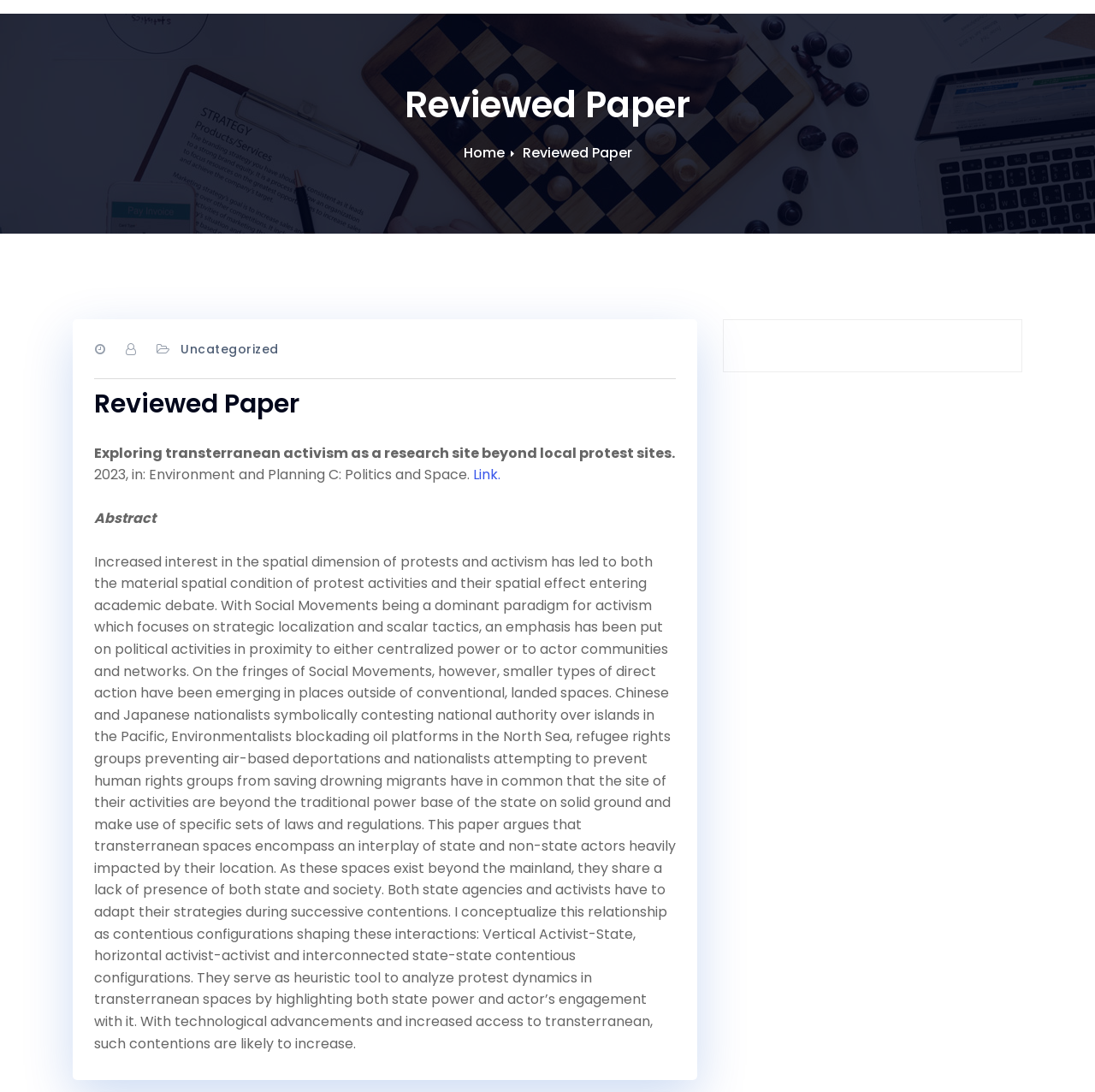Mark the bounding box of the element that matches the following description: "Link.".

[0.432, 0.426, 0.457, 0.444]